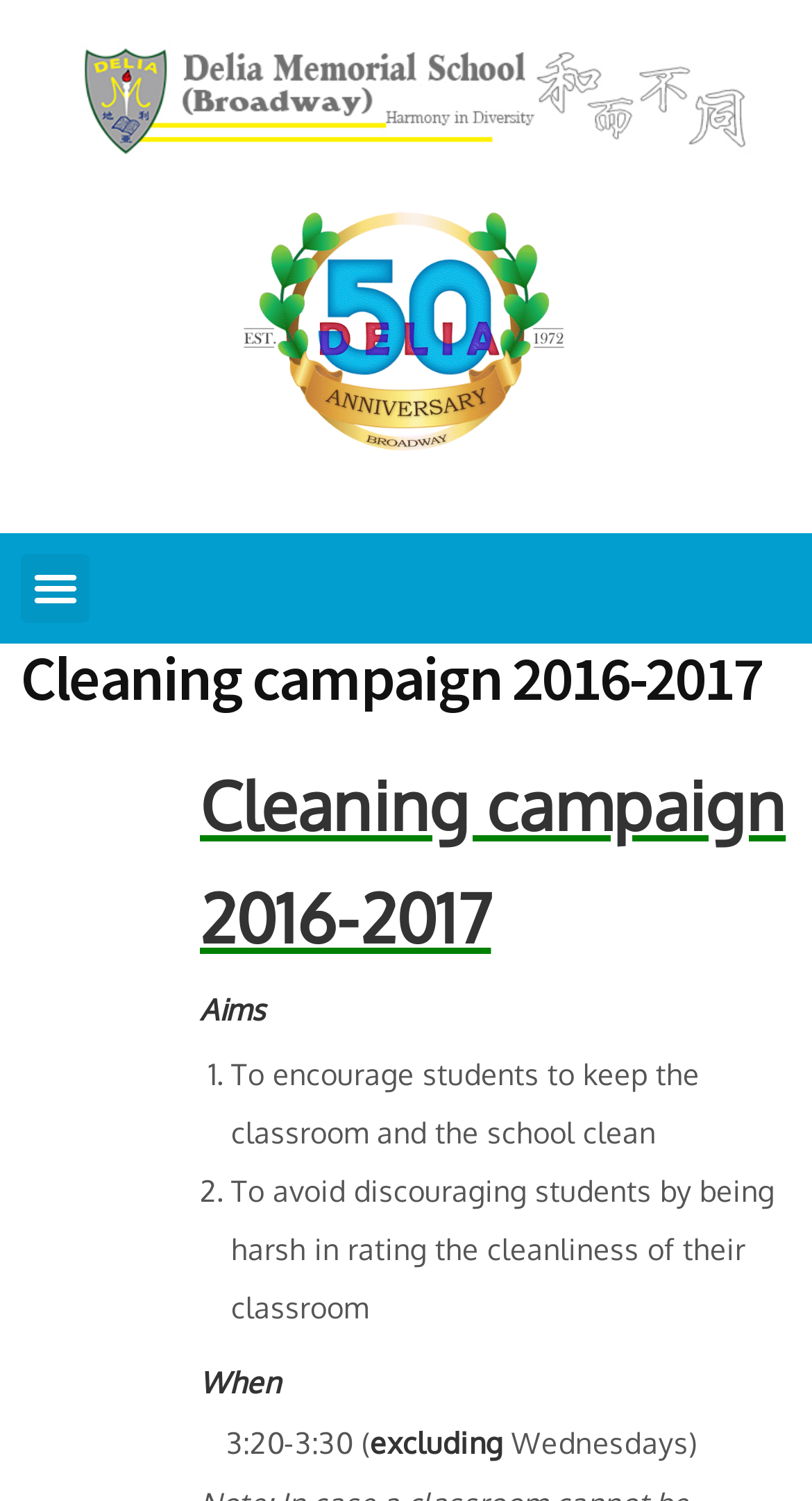Respond to the question below with a single word or phrase:
When does the cleaning campaign take place?

3:20-3:30